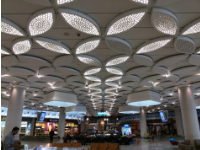Using the information from the screenshot, answer the following question thoroughly:
What is the atmosphere in the terminal area?

The caption describes the combination of modern aesthetics and functional lighting as creating a welcoming atmosphere for travelers, which suggests that the terminal area has a warm and inviting ambiance.